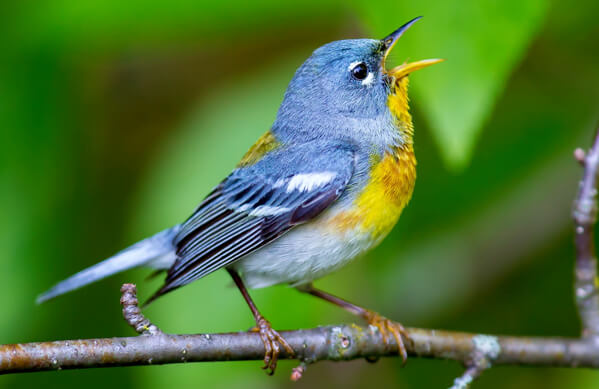Use a single word or phrase to answer the question:
Where can the Northern Parula be commonly found during spring and summer?

Michigan